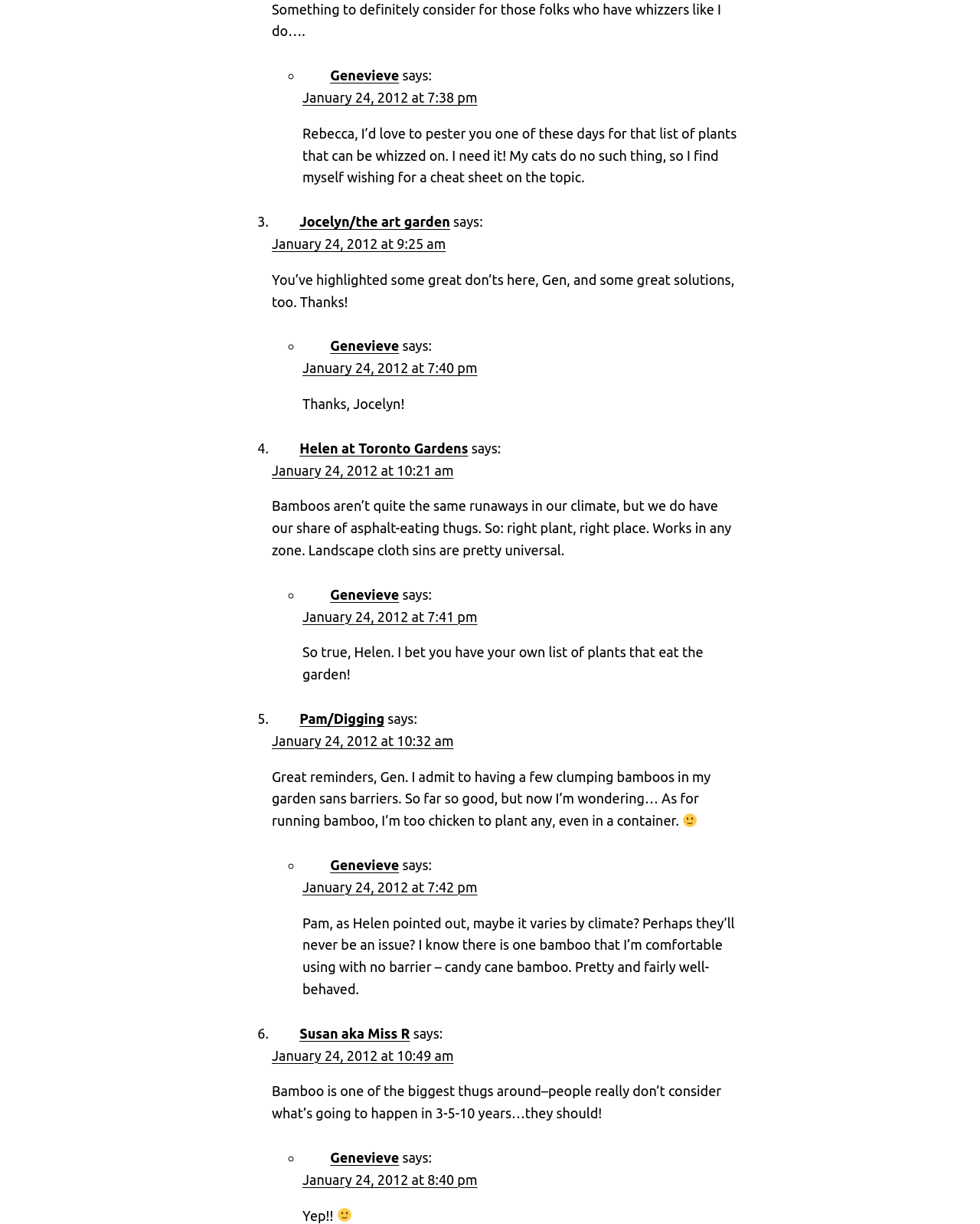Please determine the bounding box coordinates of the area that needs to be clicked to complete this task: 'Click on the link 'Genevieve''. The coordinates must be four float numbers between 0 and 1, formatted as [left, top, right, bottom].

[0.337, 0.055, 0.407, 0.068]